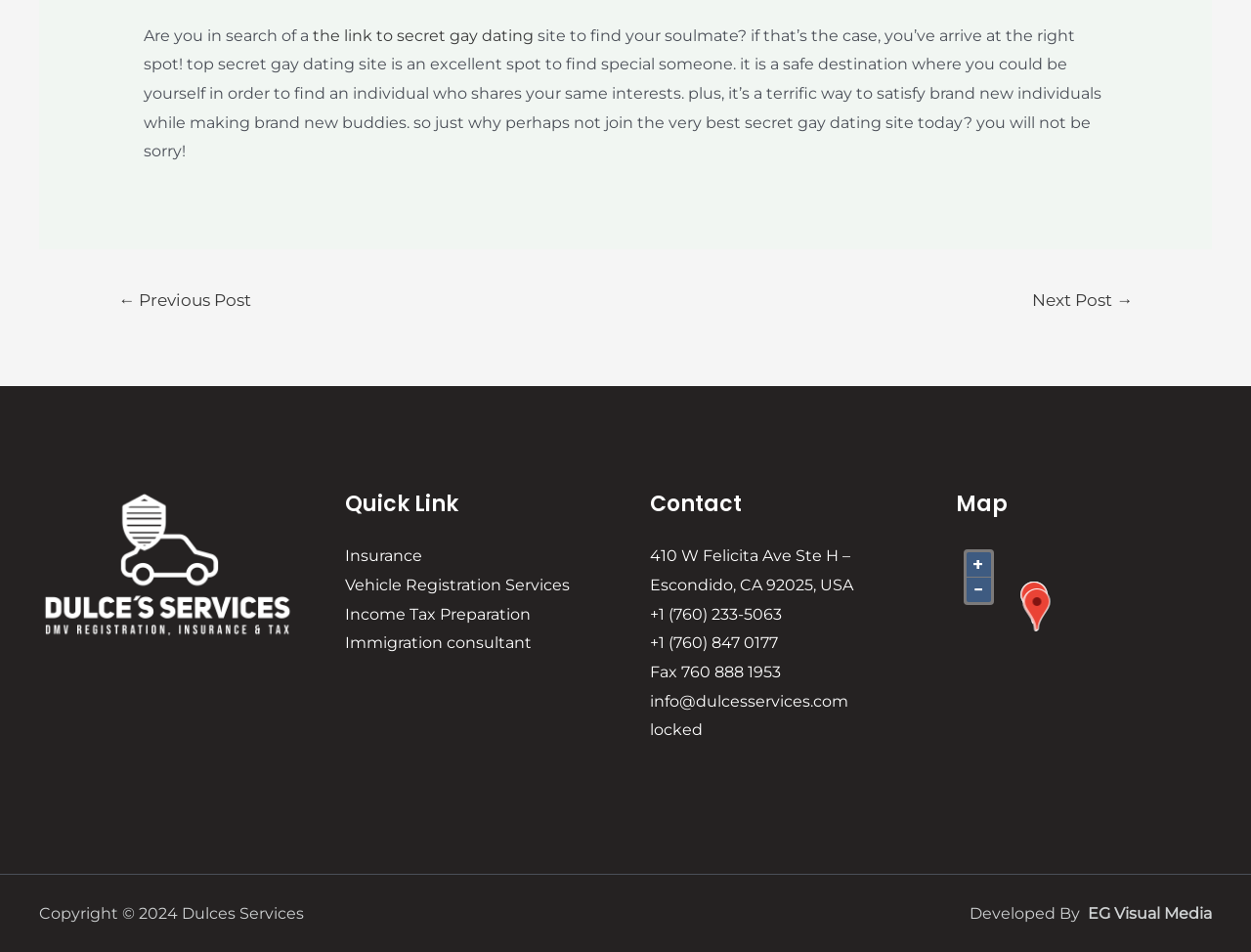Specify the bounding box coordinates of the area to click in order to follow the given instruction: "click Insurance."

[0.275, 0.574, 0.337, 0.594]